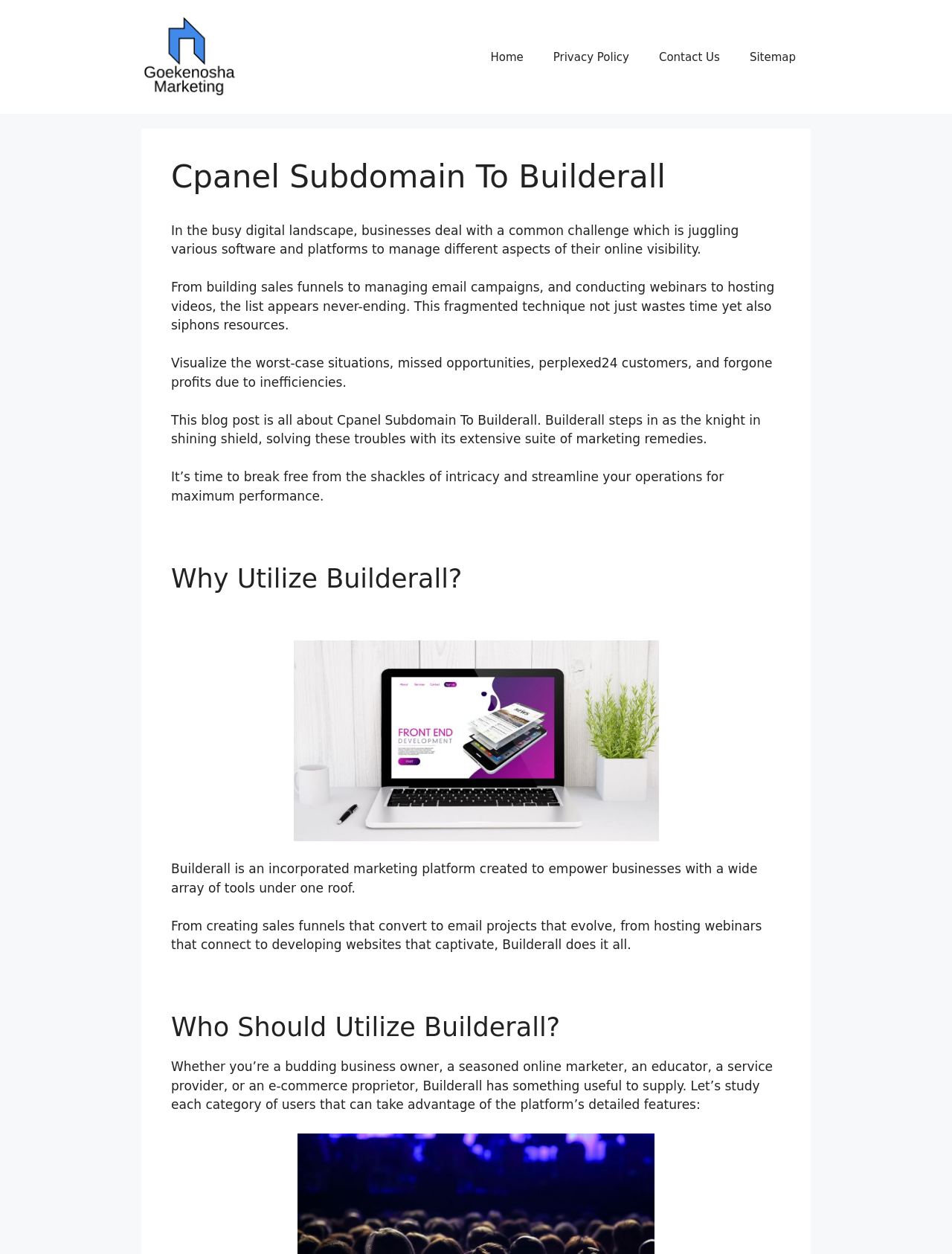What is the main topic of this webpage?
Please provide a comprehensive answer based on the information in the image.

Based on the webpage content, the main topic is about Cpanel Subdomain To Builderall, which is a platform that helps businesses manage their online visibility by providing an extensive suite of marketing remedies.